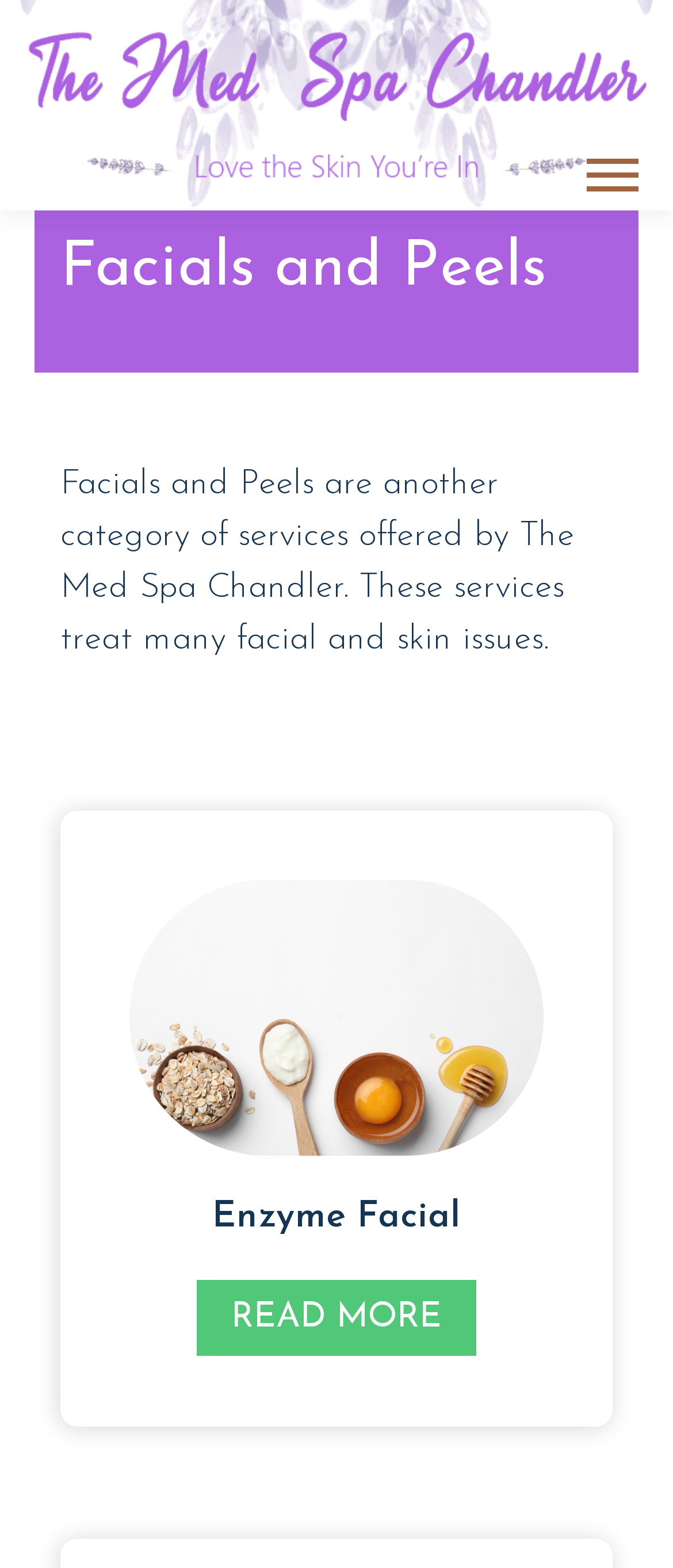Please find the bounding box for the UI element described by: "READ MORE".

[0.292, 0.85, 0.708, 0.898]